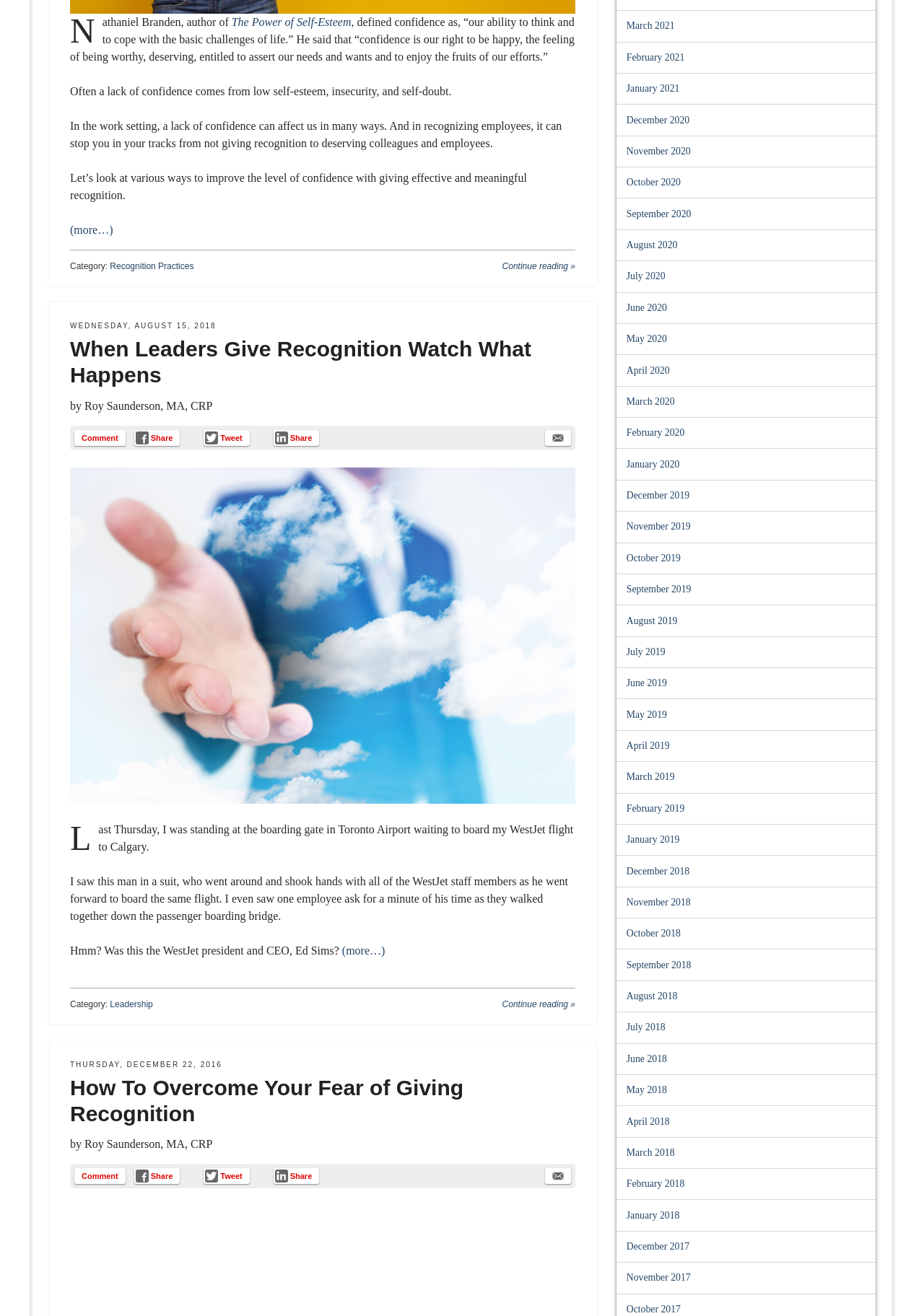What is the category of the article 'When Leaders Give Recognition Watch What Happens'?
Using the visual information, reply with a single word or short phrase.

Leadership